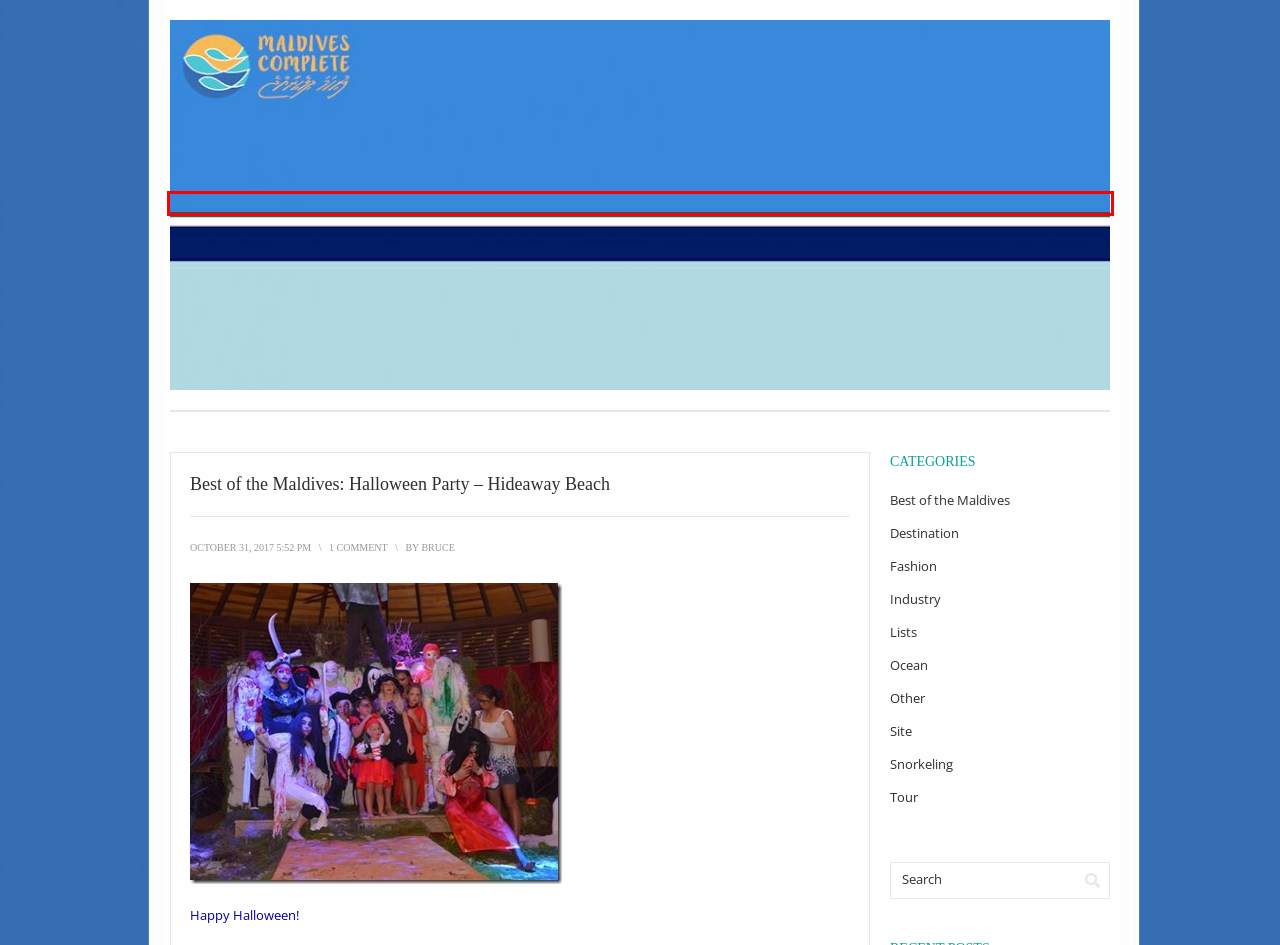Provided is a screenshot of a webpage with a red bounding box around an element. Select the most accurate webpage description for the page that appears after clicking the highlighted element. Here are the candidates:
A. Snorkeling Archives - Maldives Complete Blog
B. Maldives Complete Blog - Maldives lovers website
C. Best of the Maldives Archives - Maldives Complete Blog
D. Destination Archives - Maldives Complete Blog
E. Ocean Archives - Maldives Complete Blog
F. Industry Archives - Maldives Complete Blog
G. Other Archives - Maldives Complete Blog
H. Tour Archives - Maldives Complete Blog

B